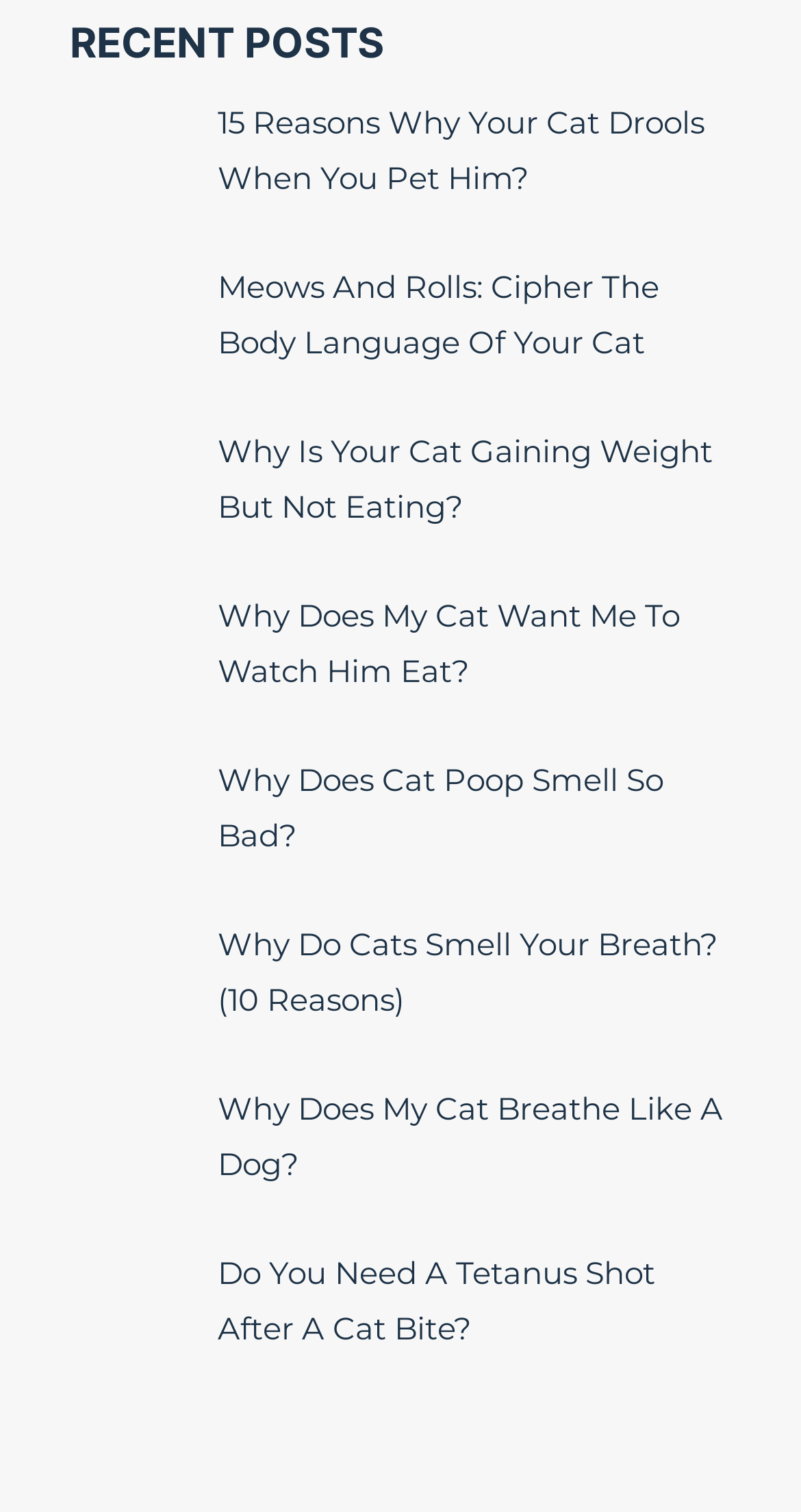What type of content is associated with each link?
Using the image as a reference, give an elaborate response to the question.

Each link on the webpage is accompanied by an image and descriptive text, which suggests that the content associated with each link is a combination of visual and textual information.